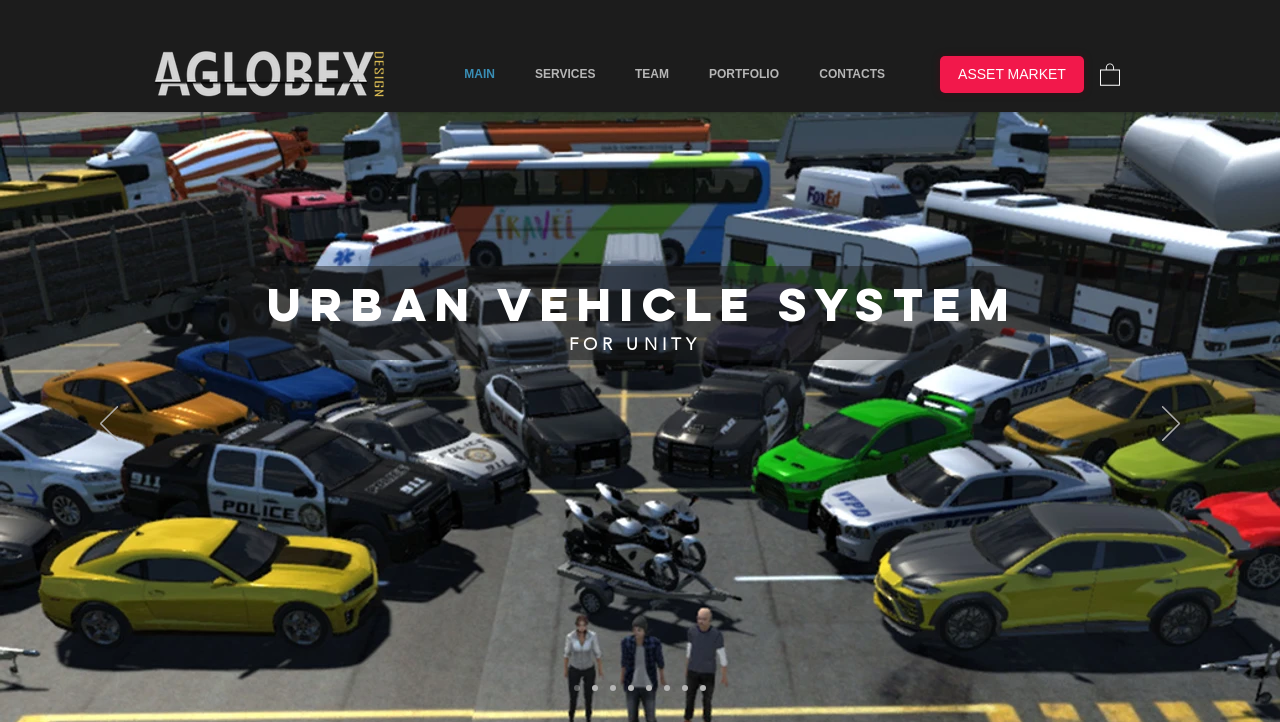Elaborate on the webpage's design and content in a detailed caption.

The webpage is about Aglobex, a team that creates 3D model projects, including VR presentations, apps, and games. At the top left, there is a link to the homepage. To the right of it, there is a link to "ASSET MARKET". Below these links, there is a navigation menu with five links: "MAIN", "SERVICES", "TEAM", "PORTFOLIO", and "CONTACTS", arranged horizontally from left to right.

On the top right, there is a button with an image, which appears to be a language toggle or a settings button. Below this button, there is a large section that takes up most of the page. This section has a heading "Urban vehicle system" and a subheading "FOR UNITY". There are two buttons, "Previous" and "Next", on the left and right sides of this section, respectively, which suggest that it is a slideshow or a carousel.

Inside this section, there is a prominent link "SHOP NOW" and a navigation menu with several links to different projects, including "Копия VRDJ", "VRDJ", "Fitness Club UE4", "VR tour", "Night Club", "Population System", "Weapons", and "Копия Weapons". These links are arranged horizontally from left to right and are likely thumbnails or previews of the projects.